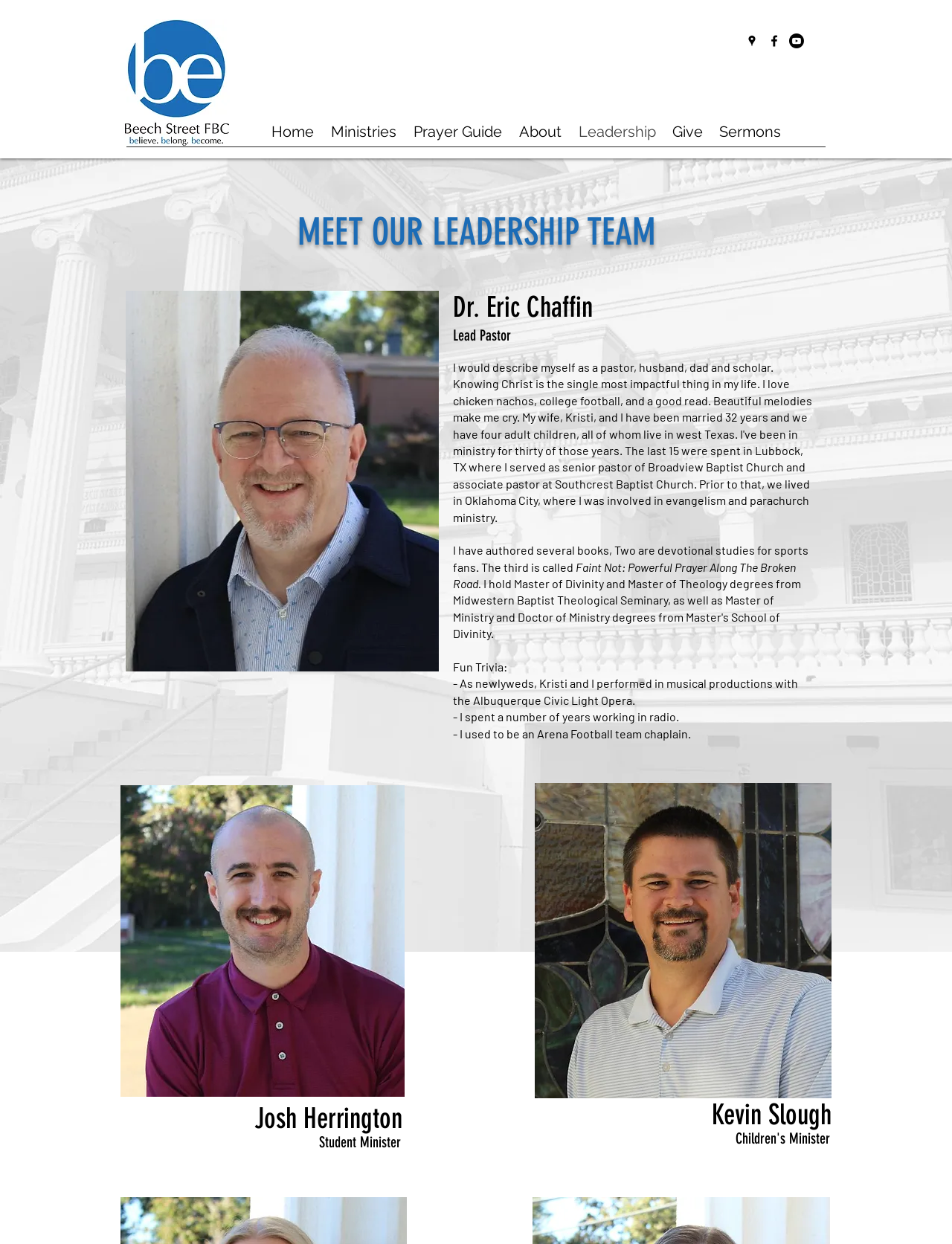What is the name of the book written by Dr. Eric Chaffin?
Using the image, elaborate on the answer with as much detail as possible.

I found the answer by looking at the section about Dr. Eric Chaffin and finding the text 'Faint Not: Powerful Prayer Along The Broken Road.' which is mentioned as one of his books.